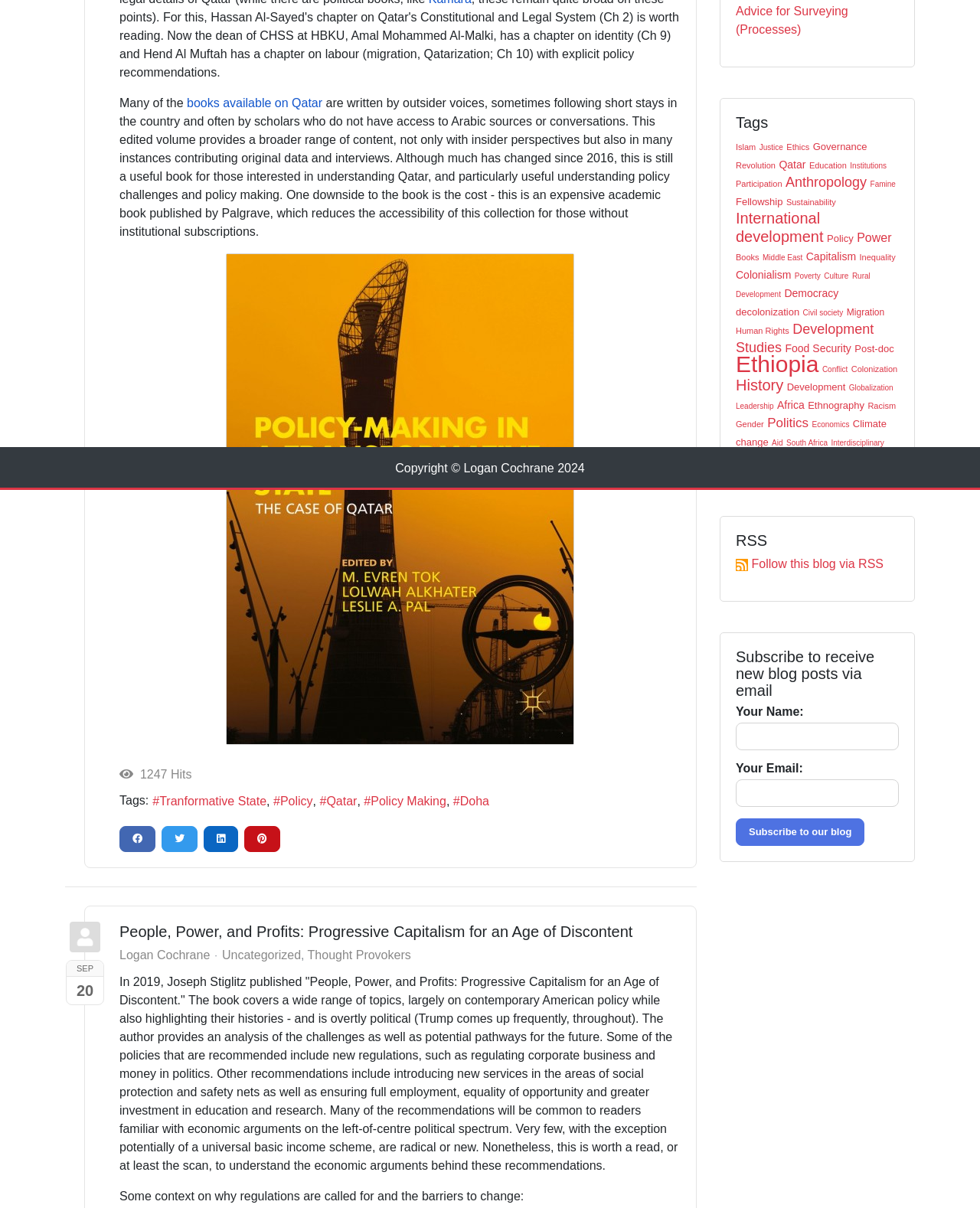Provide the bounding box coordinates of the HTML element this sentence describes: "Policy Making". The bounding box coordinates consist of four float numbers between 0 and 1, i.e., [left, top, right, bottom].

[0.371, 0.656, 0.455, 0.671]